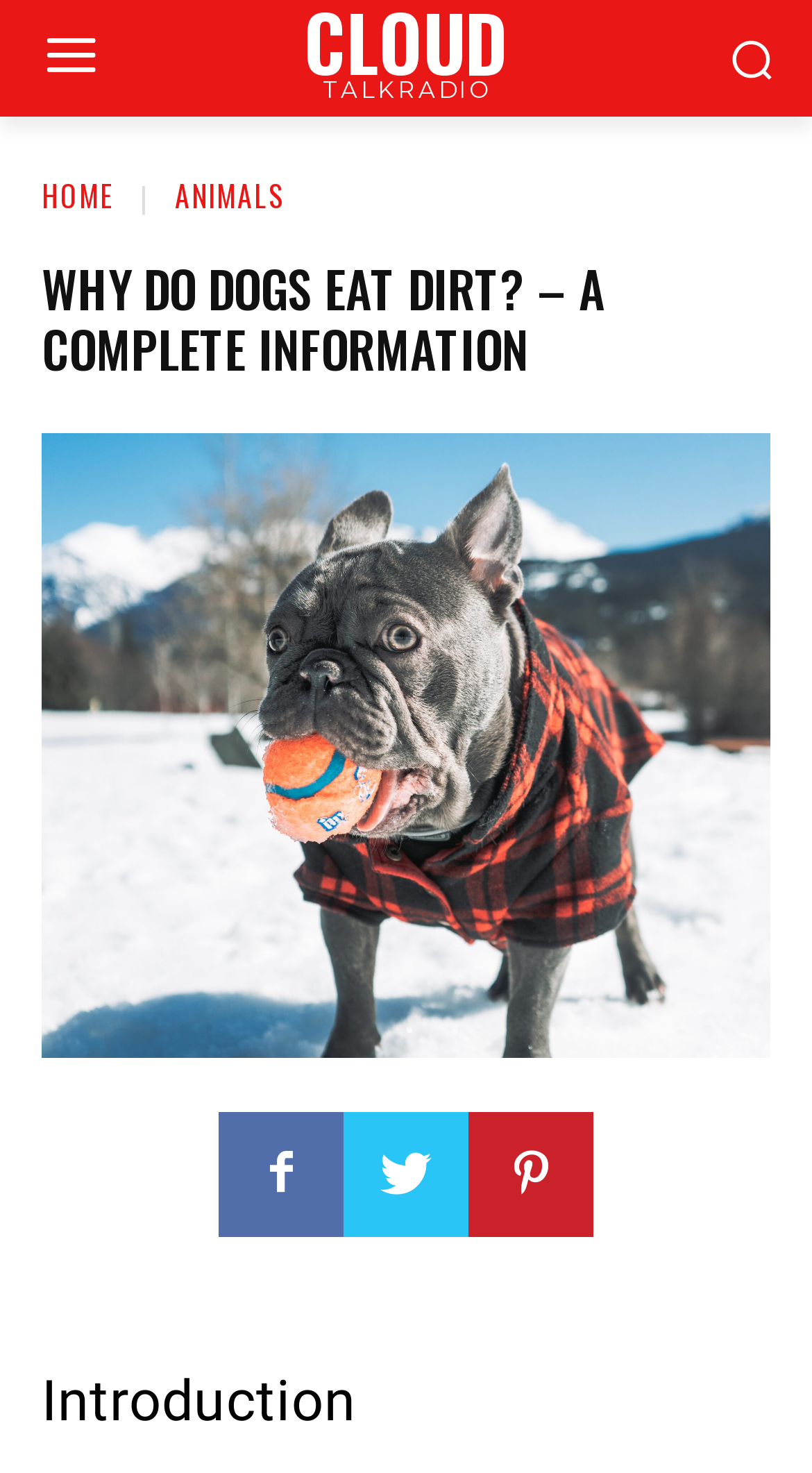What is the second menu item?
Based on the screenshot, give a detailed explanation to answer the question.

The second menu item can be found in the top navigation bar, where it is written as a link 'ANIMALS'.